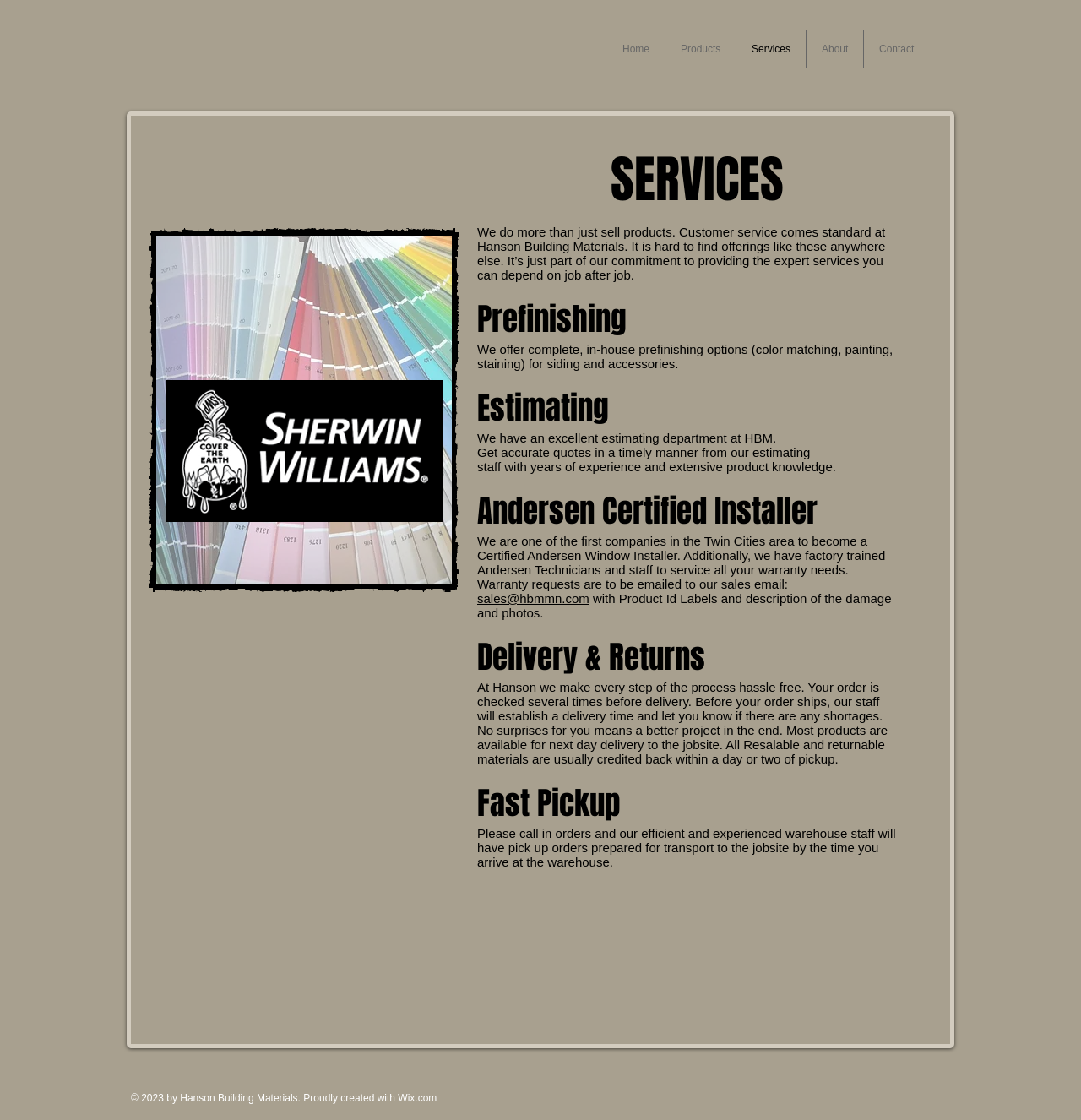Respond to the question below with a concise word or phrase:
What is the certification held by Hanson Building Materials for window installation?

Andersen Certified Installer